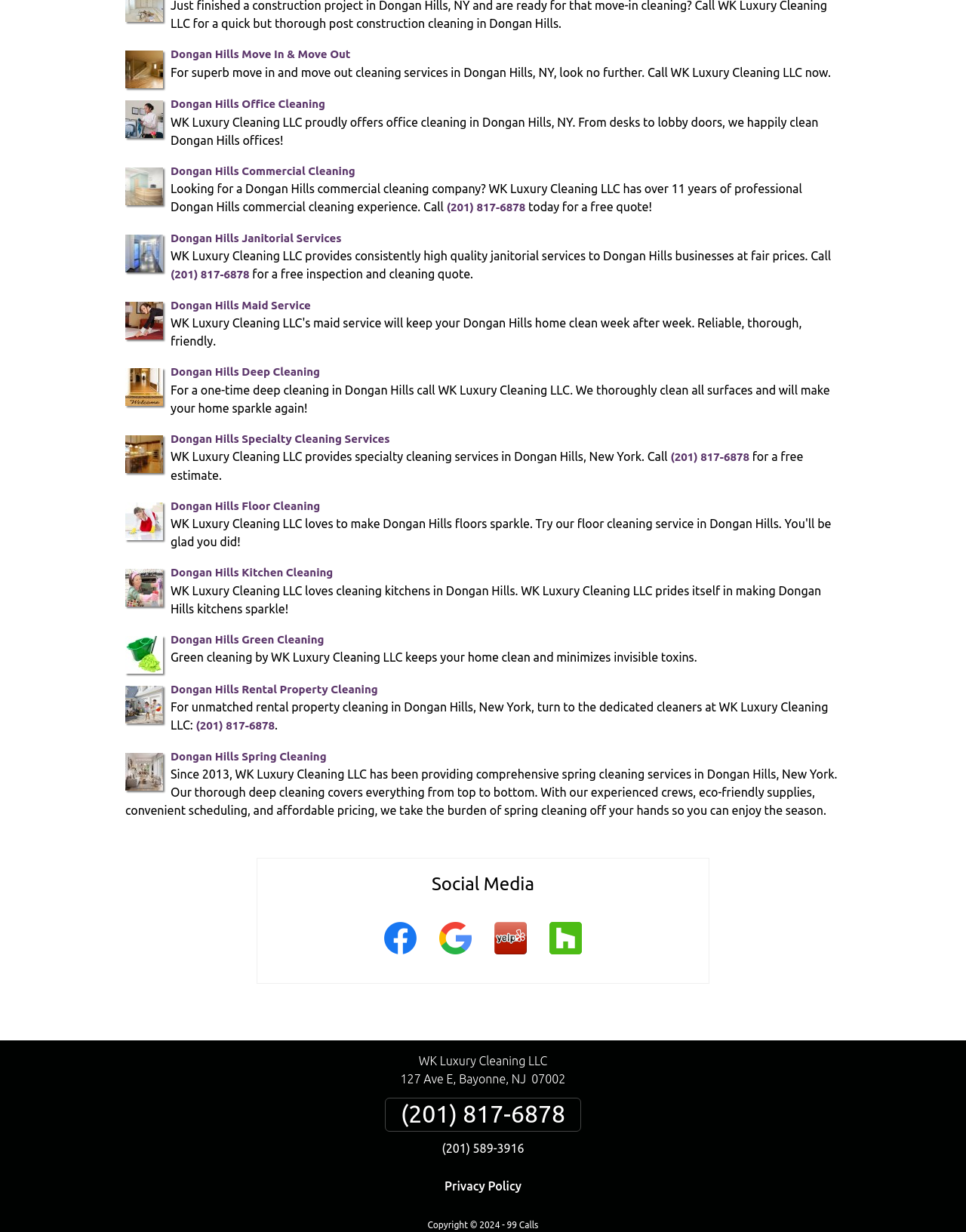For the given element description (201) 817-6878, determine the bounding box coordinates of the UI element. The coordinates should follow the format (top-left x, top-left y, bottom-right x, bottom-right y) and be within the range of 0 to 1.

[0.203, 0.584, 0.284, 0.594]